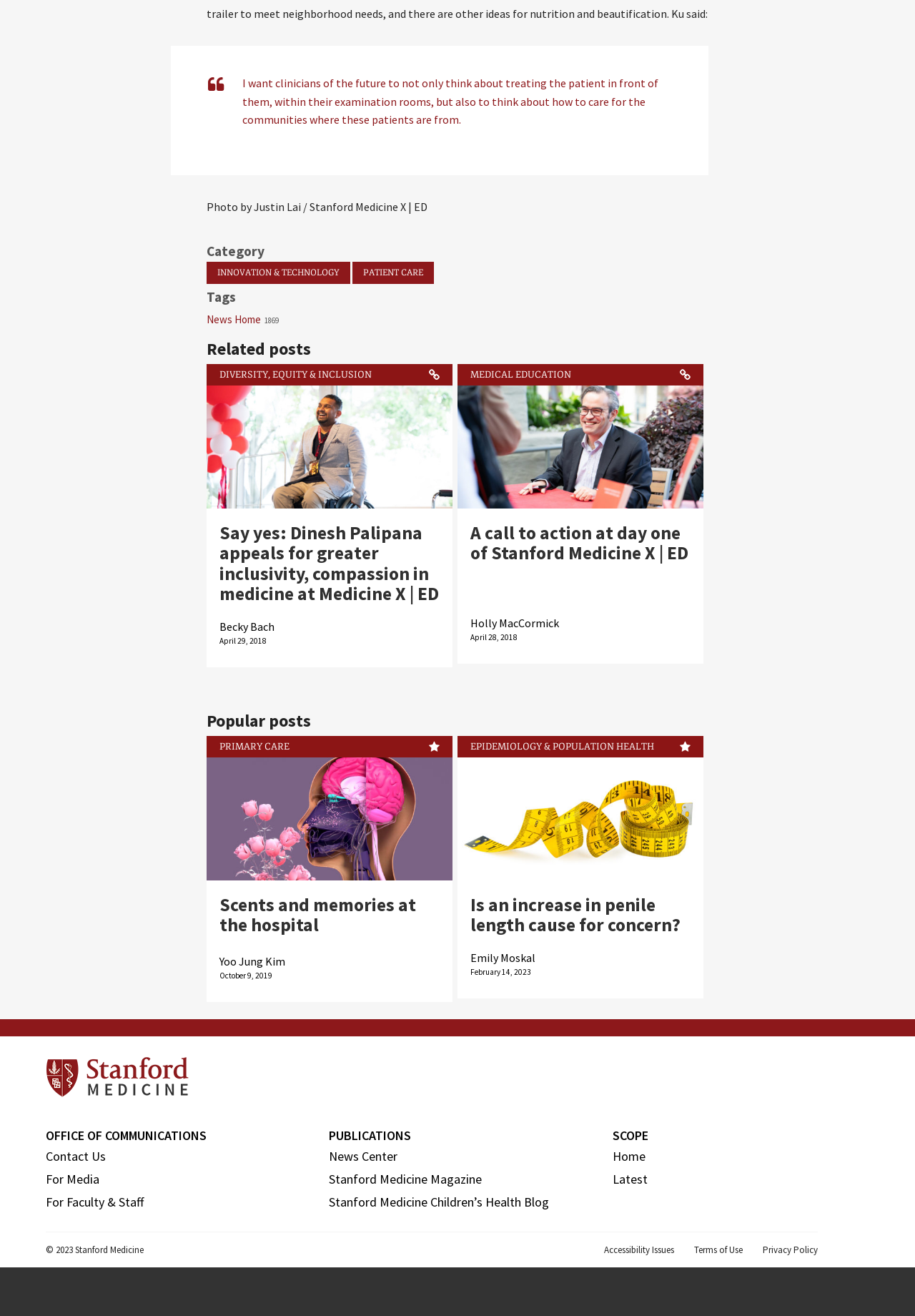Given the description of the UI element: "Stanford Medicine Children’s Health Blog", predict the bounding box coordinates in the form of [left, top, right, bottom], with each value being a float between 0 and 1.

[0.36, 0.907, 0.6, 0.92]